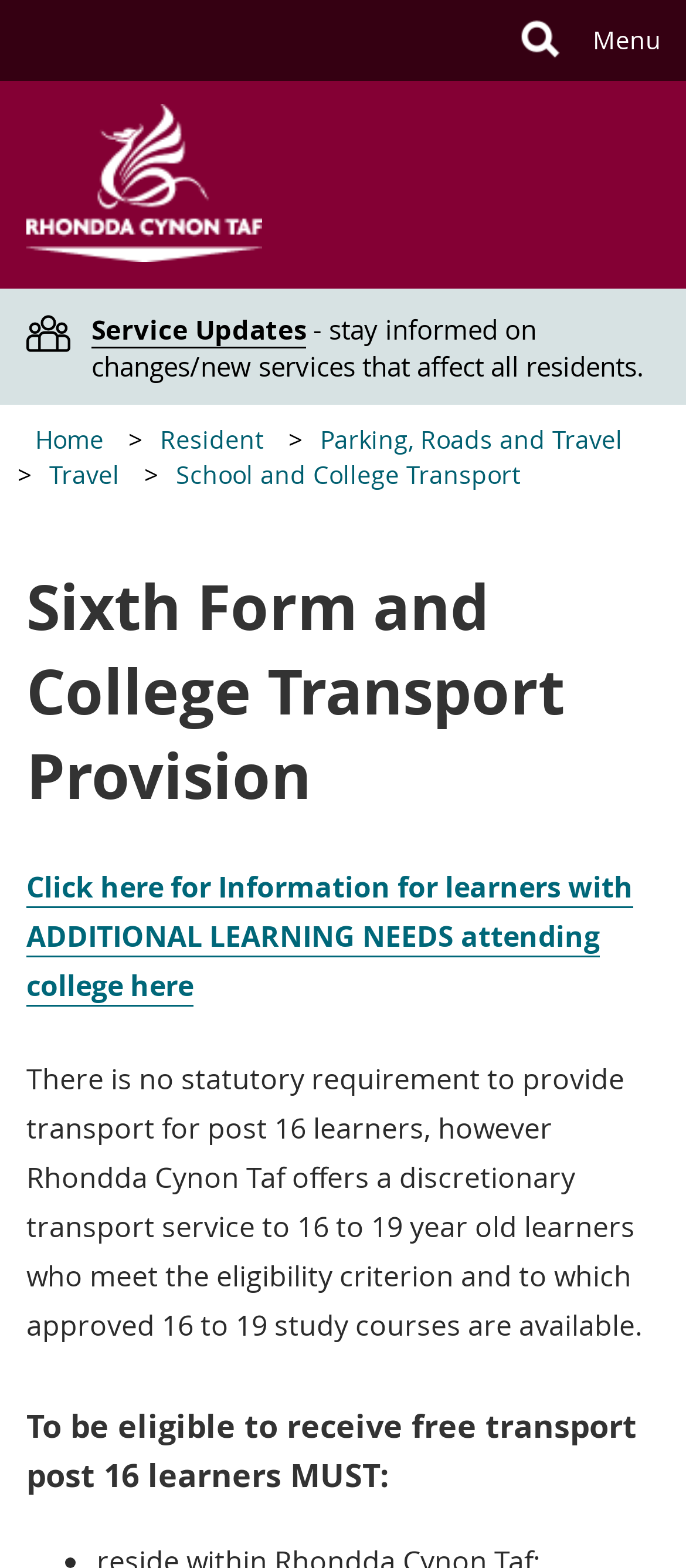What is the age range for learners eligible for transport service?
Look at the image and respond with a single word or a short phrase.

16 to 19 year old